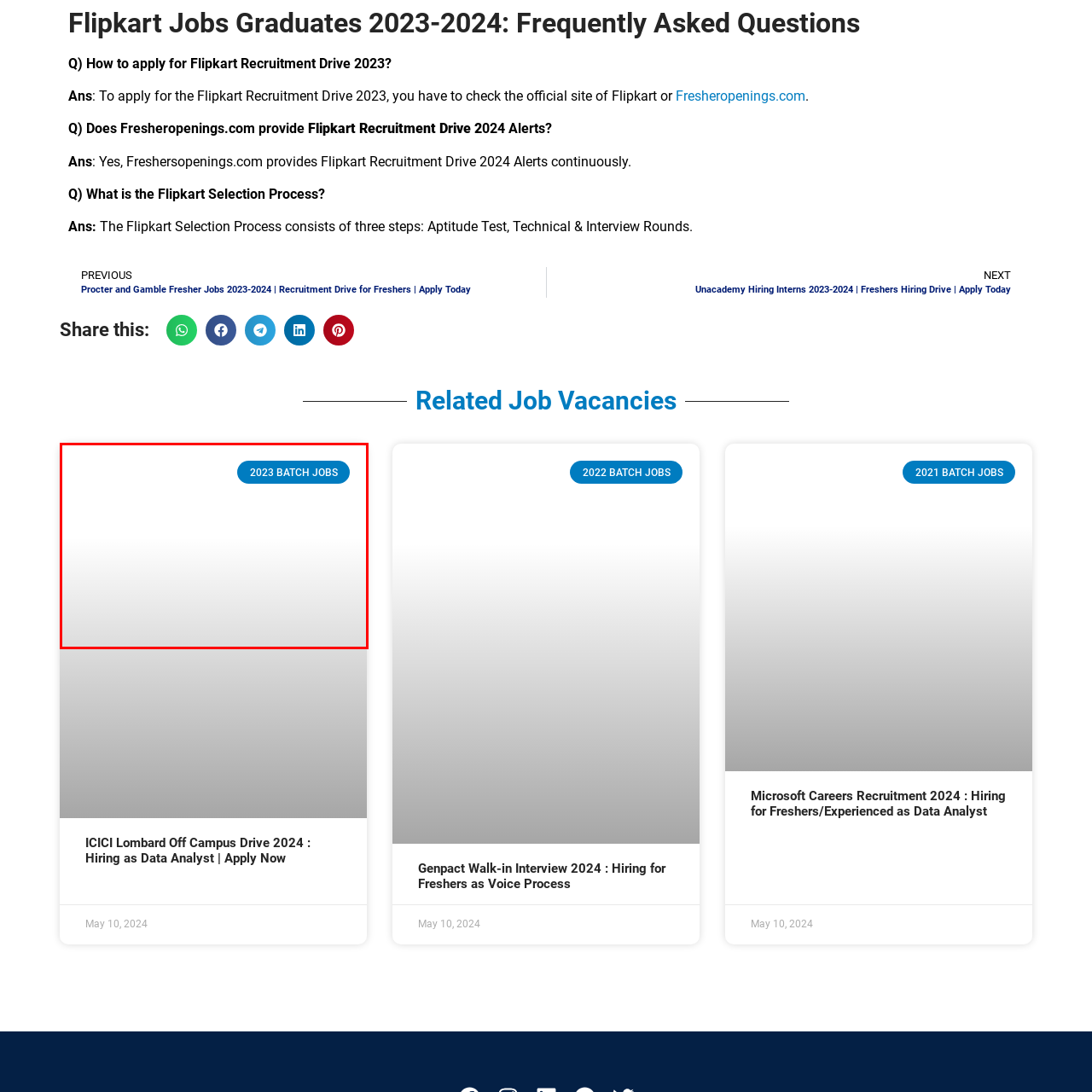What is the aesthetic emphasis of the layout?
Inspect the image inside the red bounding box and answer the question with as much detail as you can.

The caption describes the layout as 'clean and minimalistic', which suggests a focus on simplicity and ease of use. The emphasis on clarity and accessibility implies that the layout is intended to be user-friendly and easy to navigate, making it simple for users to find the information they need.